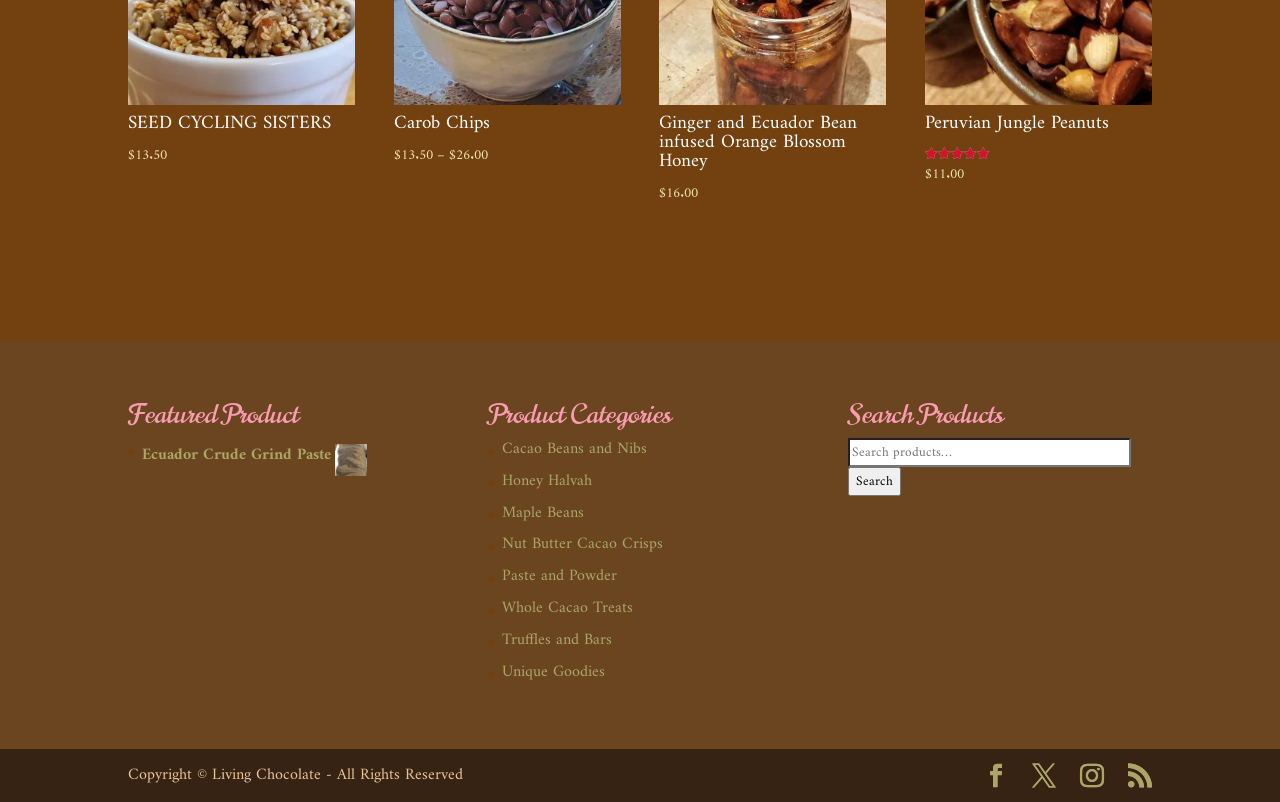What is the purpose of the search box?
Refer to the image and give a detailed answer to the question.

The search box is located in the 'Search Products' section, and it allows users to search for specific products by entering keywords or phrases.